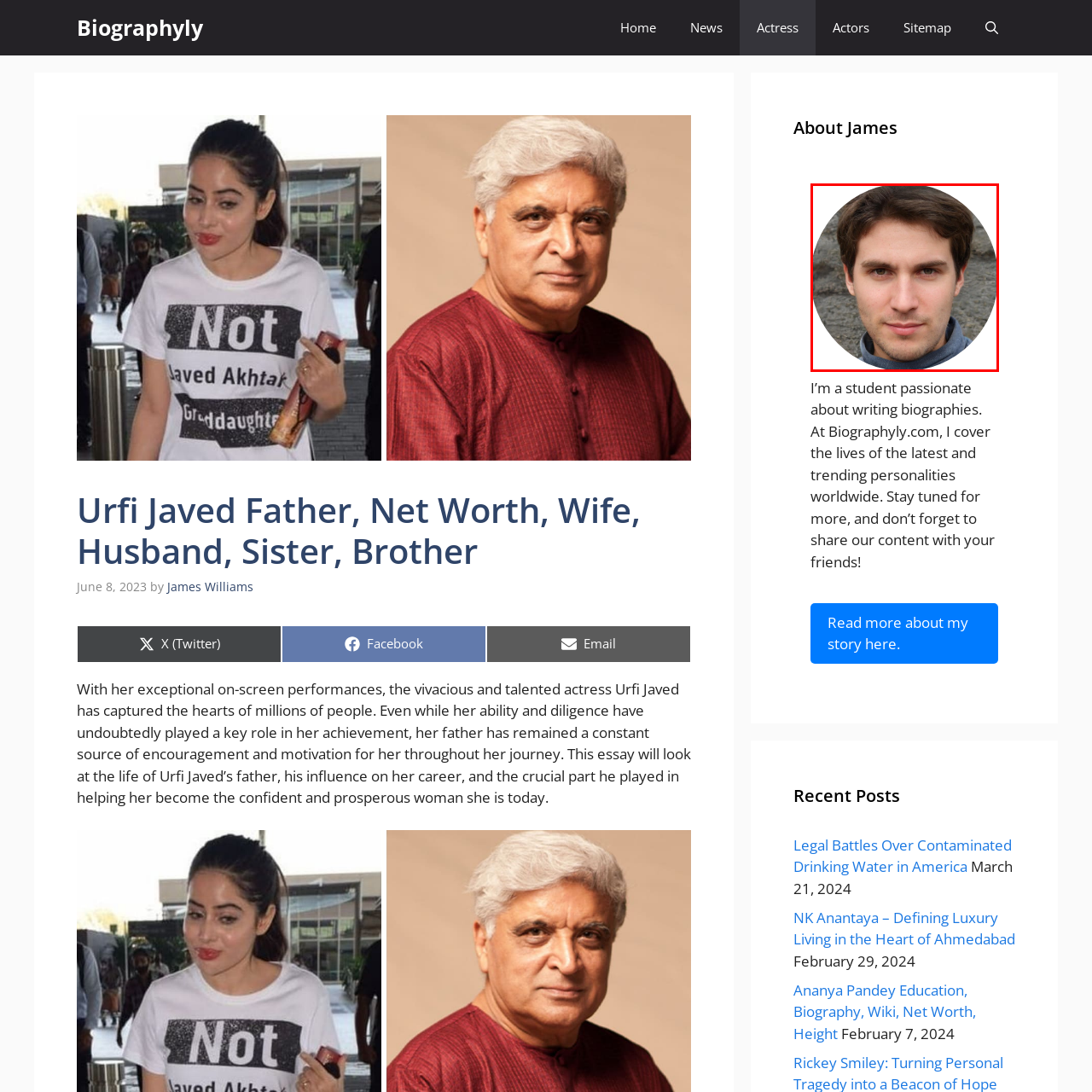Generate a detailed description of the image highlighted within the red border.

The image features a young man with dark hair and a focused expression, set against a neutral background. He appears to be in his late twenties to early thirties, and his circular crop gives a soft, approachable feel. The man's attire is casual yet neat, suggesting a laid-back style. This image represents James Williams, a biography enthusiast and writer at Biographyly.com, where he passionately shares the lives of trending personalities. His work aims to engage readers with insightful and well-researched biographies, encouraging them to explore fascinating stories from around the world.